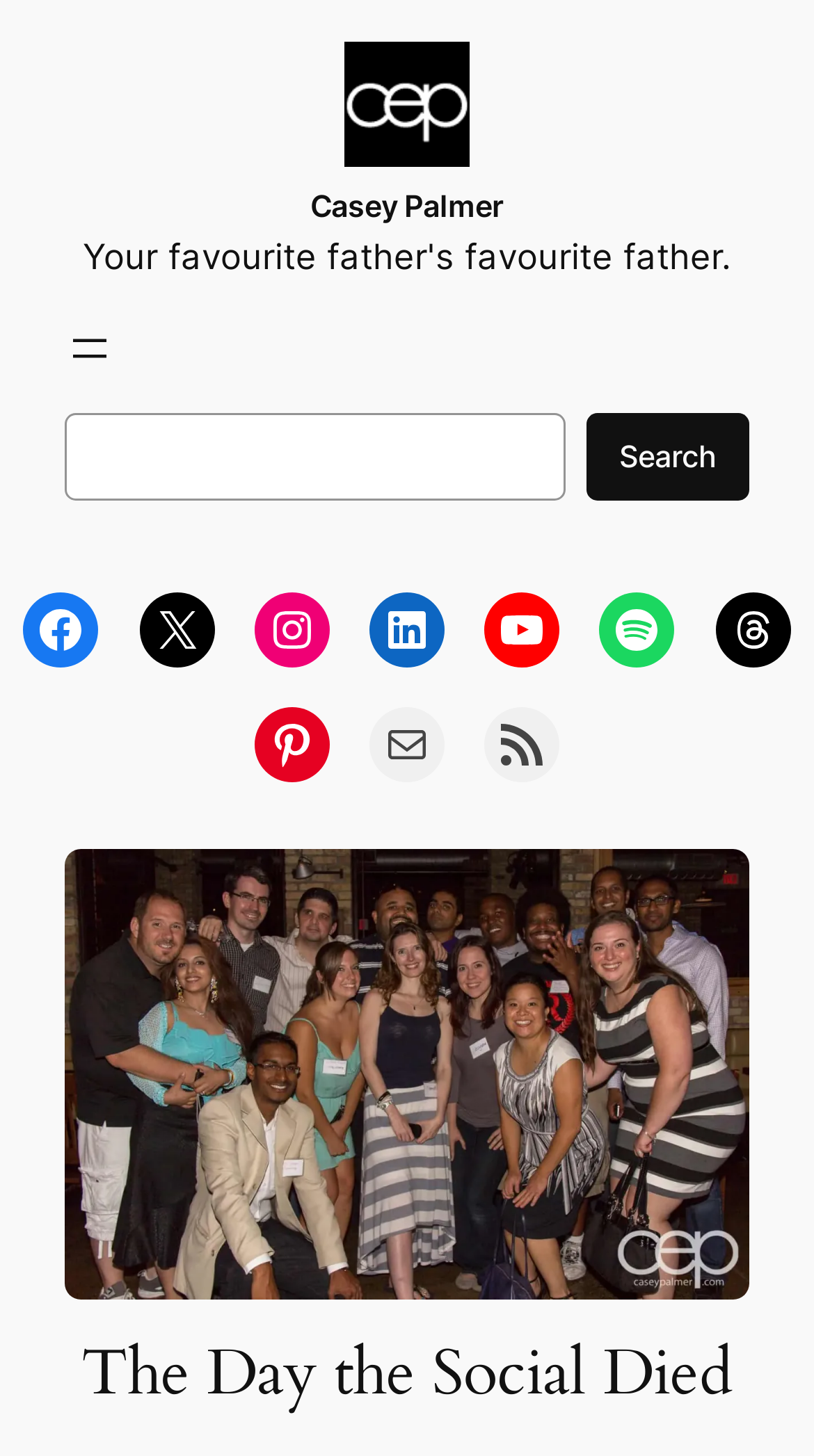Could you locate the bounding box coordinates for the section that should be clicked to accomplish this task: "View the image".

[0.08, 0.583, 0.92, 0.892]